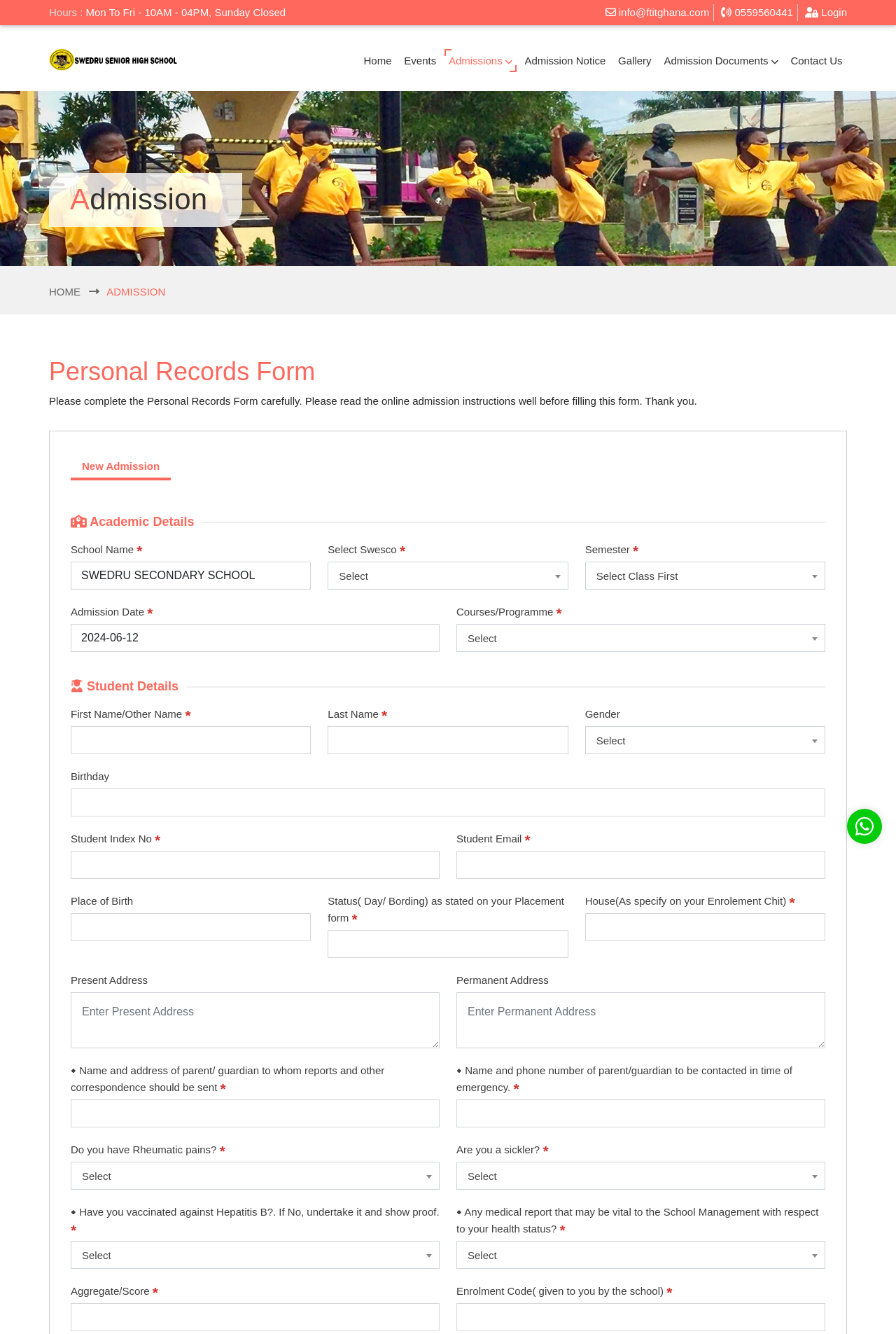How many combobox elements are there in the Student Details section?
Please ensure your answer to the question is detailed and covers all necessary aspects.

I found the answer by counting the number of combobox elements in the Student Details section, which are the elements with labels 'Select', 'Select Class First', 'Select', and 'Select'.